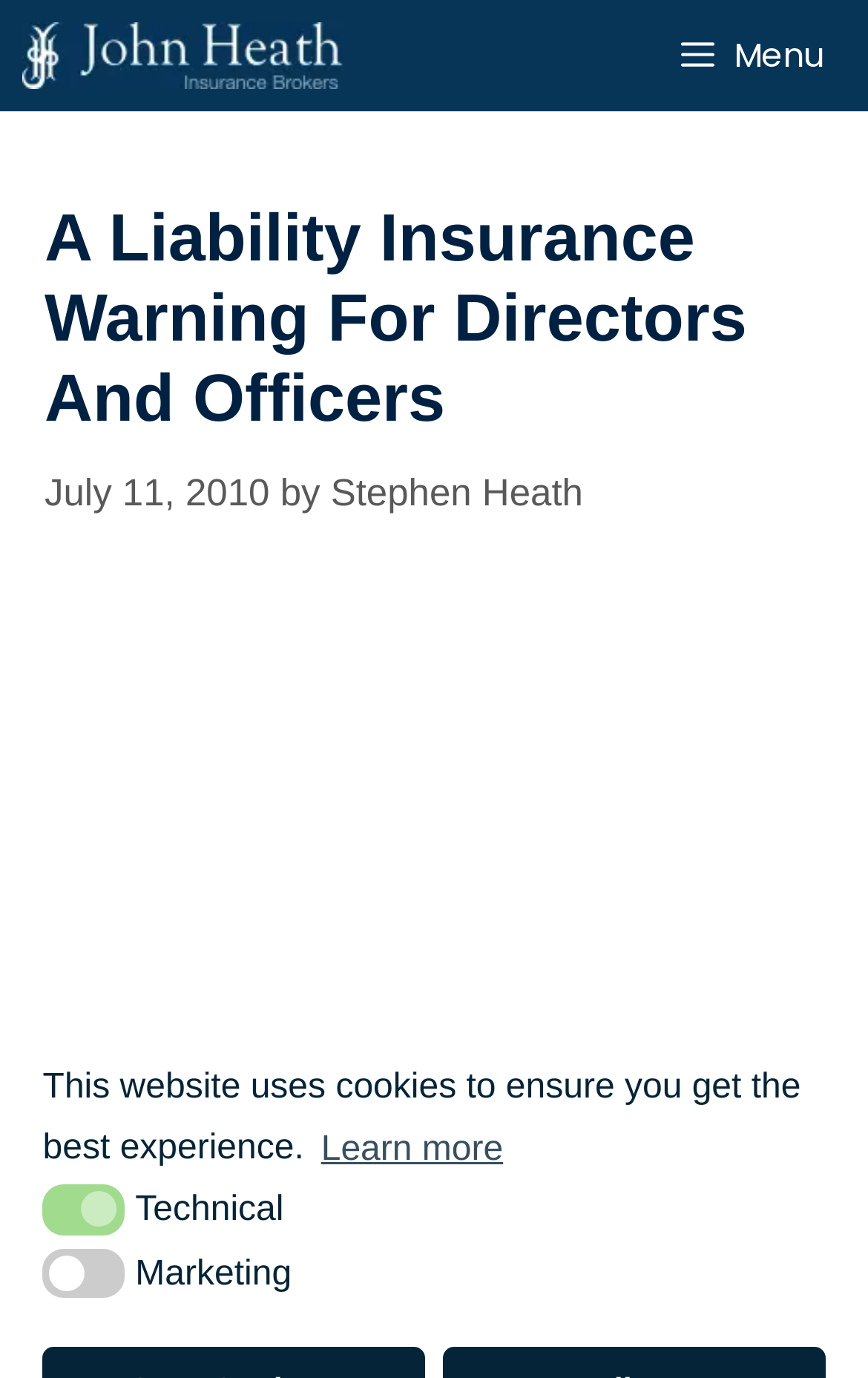Locate the UI element described by title="John Heath" and provide its bounding box coordinates. Use the format (top-left x, top-left y, bottom-right x, bottom-right y) with all values as floating point numbers between 0 and 1.

[0.026, 0.0, 0.394, 0.081]